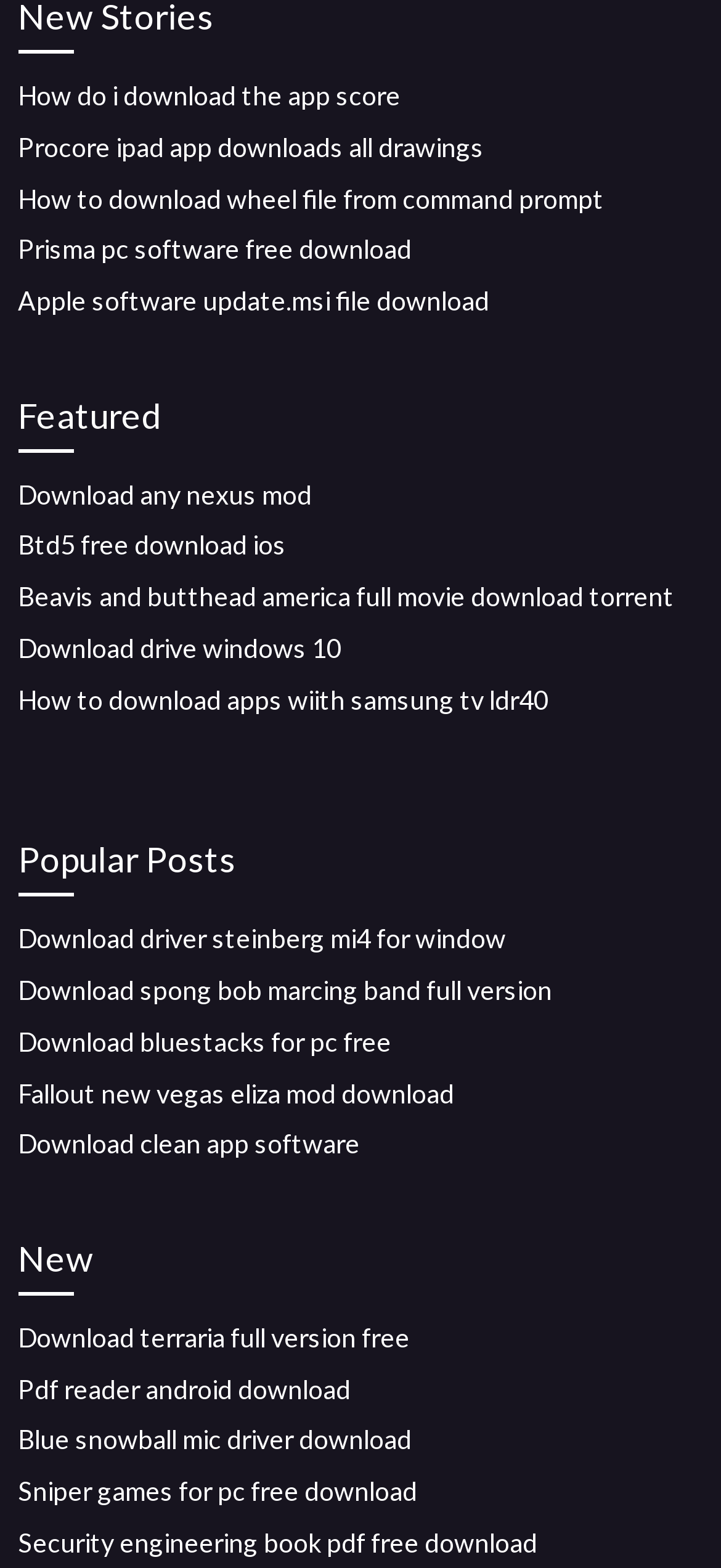Please find the bounding box coordinates of the element that you should click to achieve the following instruction: "Download the BlueStacks for PC". The coordinates should be presented as four float numbers between 0 and 1: [left, top, right, bottom].

[0.025, 0.654, 0.543, 0.674]